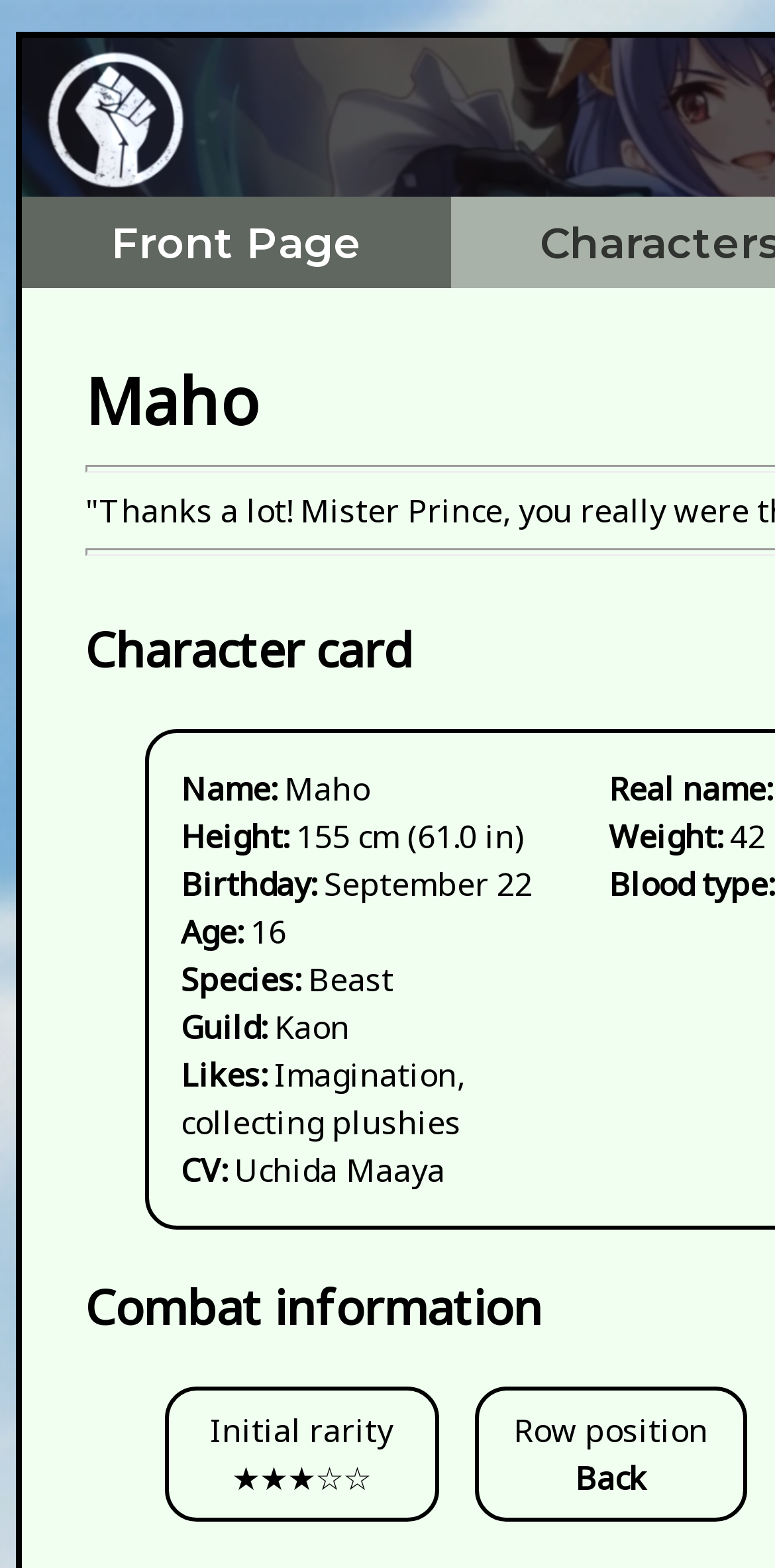Respond to the following query with just one word or a short phrase: 
What is Maho's guild?

Kaon